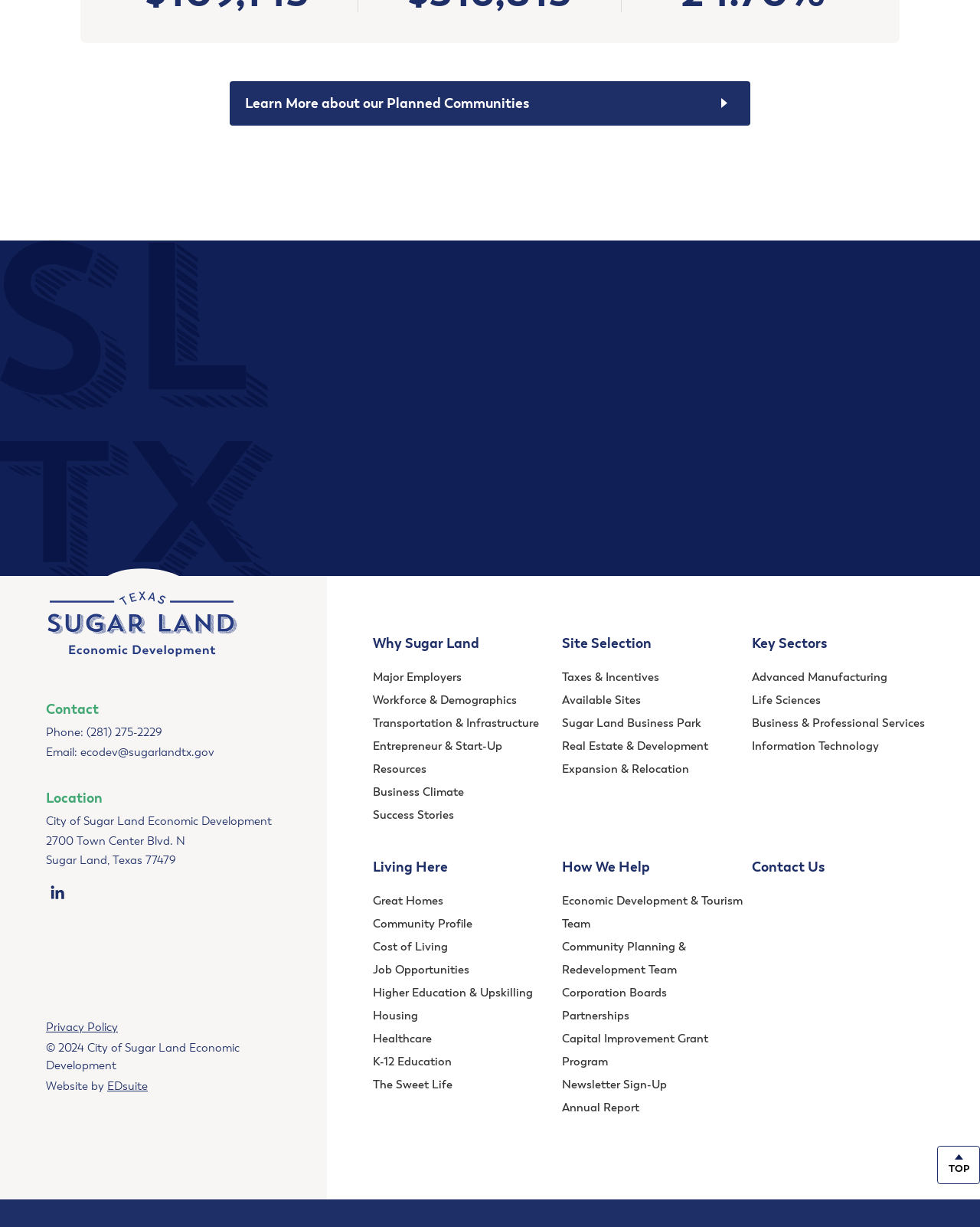Determine the bounding box coordinates of the clickable element to achieve the following action: 'Contact us'. Provide the coordinates as four float values between 0 and 1, formatted as [left, top, right, bottom].

[0.047, 0.571, 0.101, 0.585]